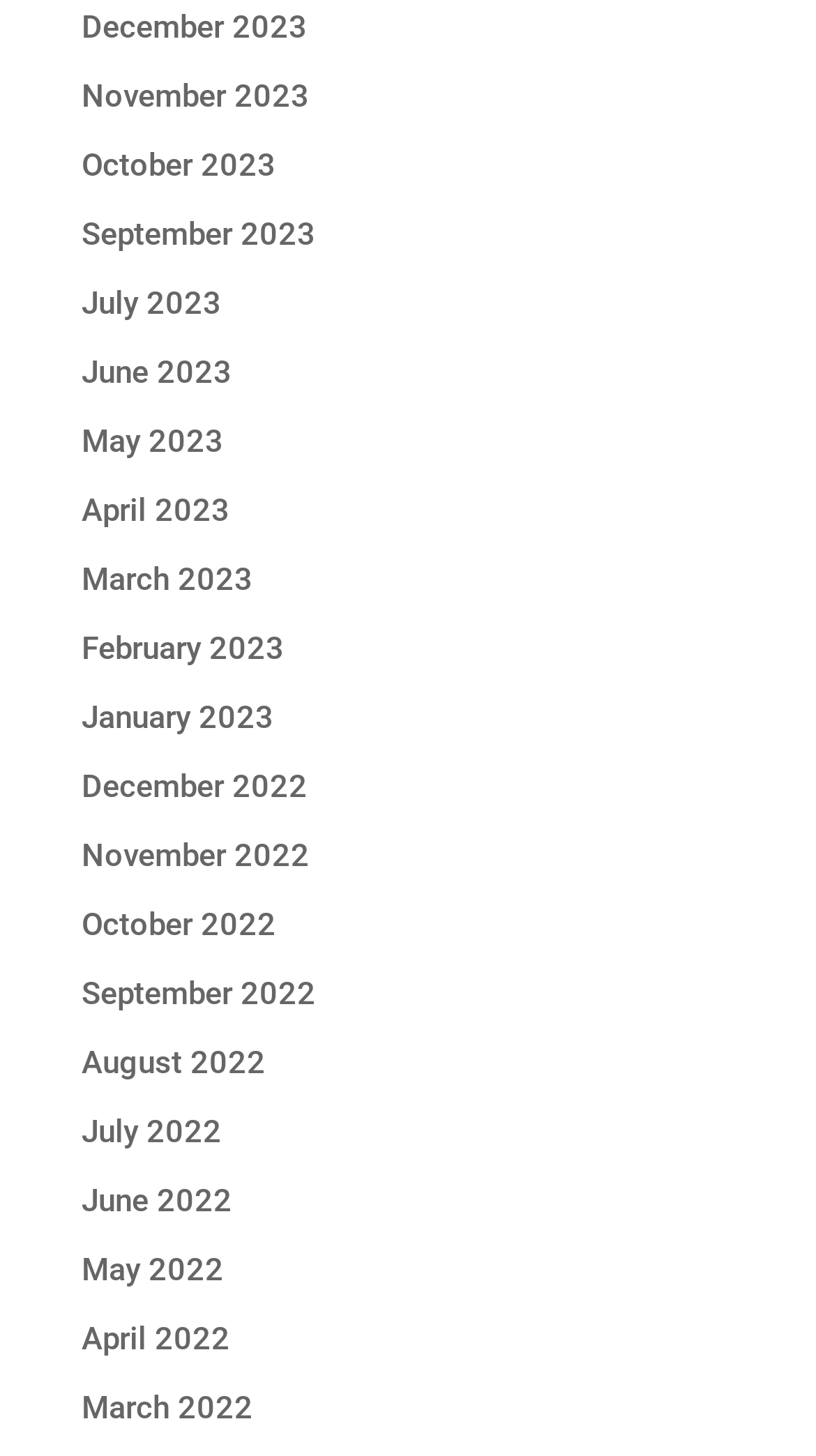Are the months listed in chronological order?
Can you give a detailed and elaborate answer to the question?

I examined the list of links and found that the months are listed in chronological order, from the latest month (December 2023) to the earliest month (March 2022).